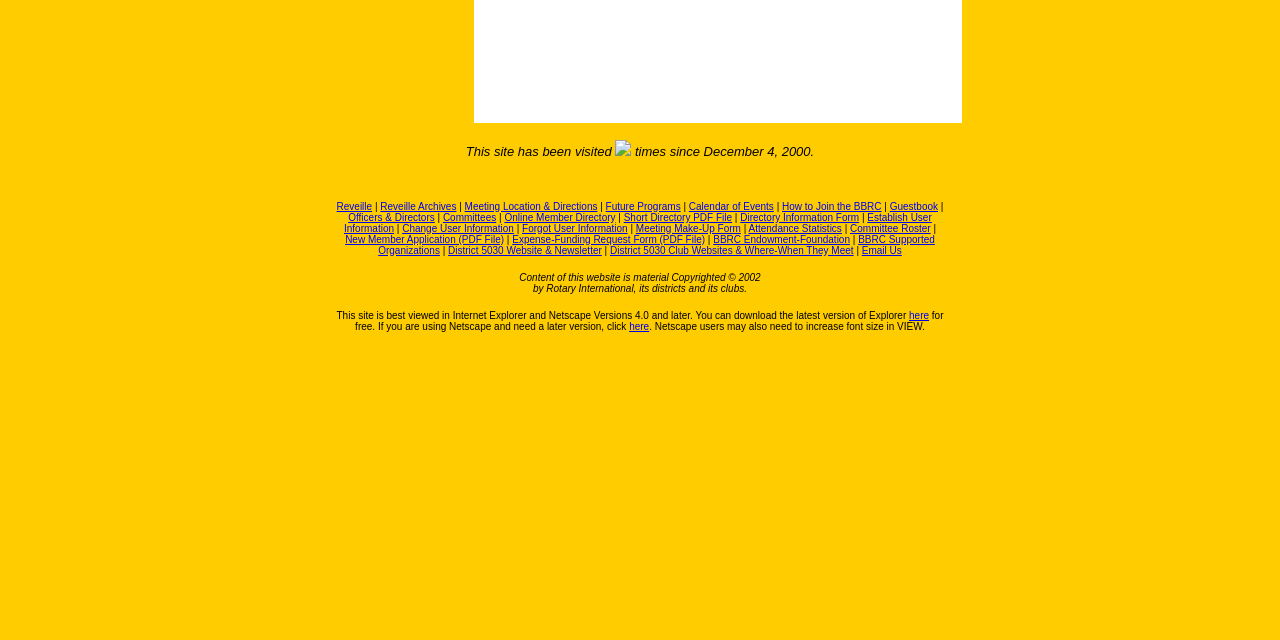Provide the bounding box coordinates of the HTML element described by the text: "New Member Application (PDF File)". The coordinates should be in the format [left, top, right, bottom] with values between 0 and 1.

[0.27, 0.357, 0.394, 0.384]